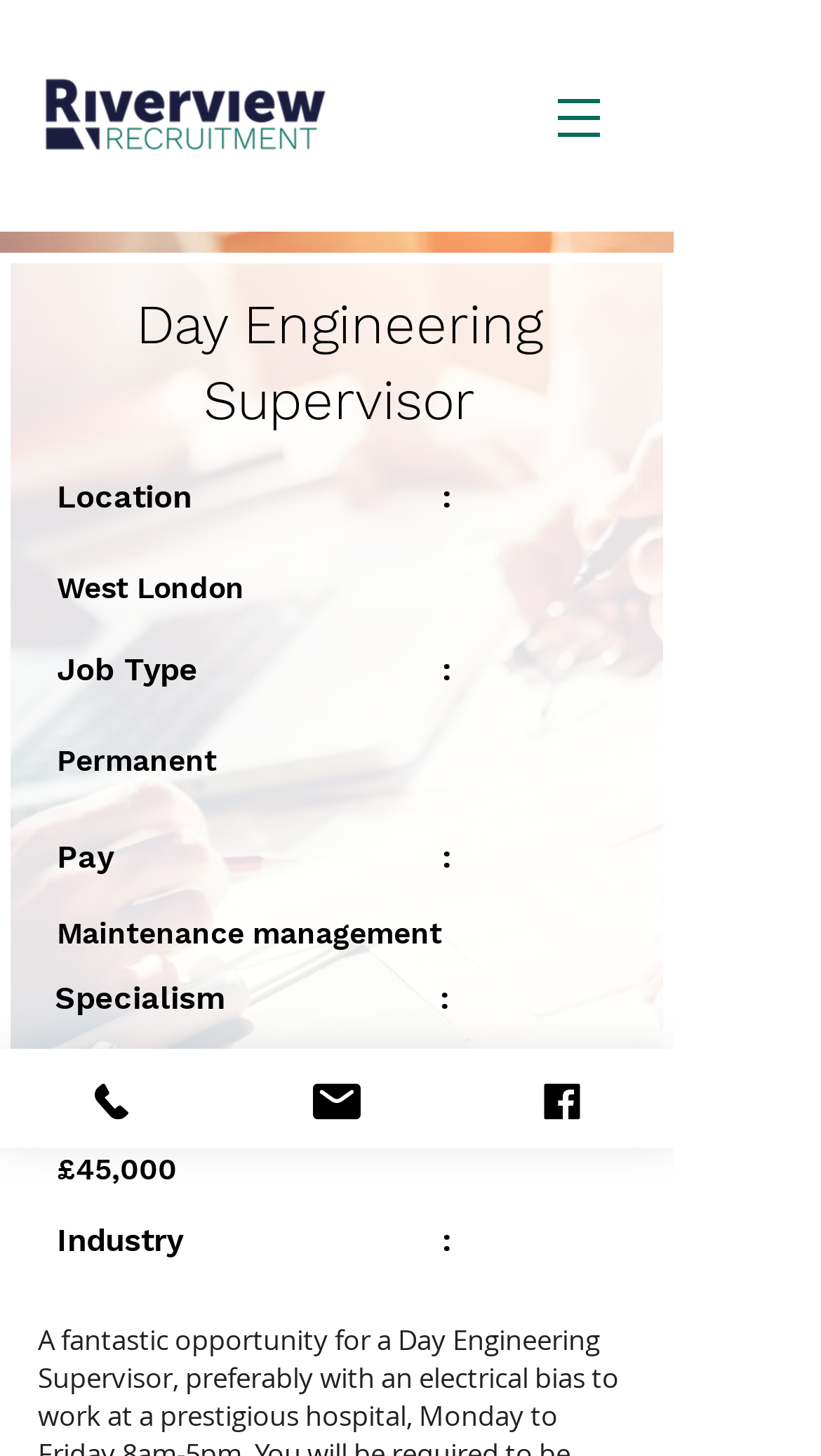What is the job title of the supervisor?
Analyze the screenshot and provide a detailed answer to the question.

The job title can be found in the StaticText element with the text 'Day Engineering Supervisor' at coordinates [0.165, 0.201, 0.66, 0.297].